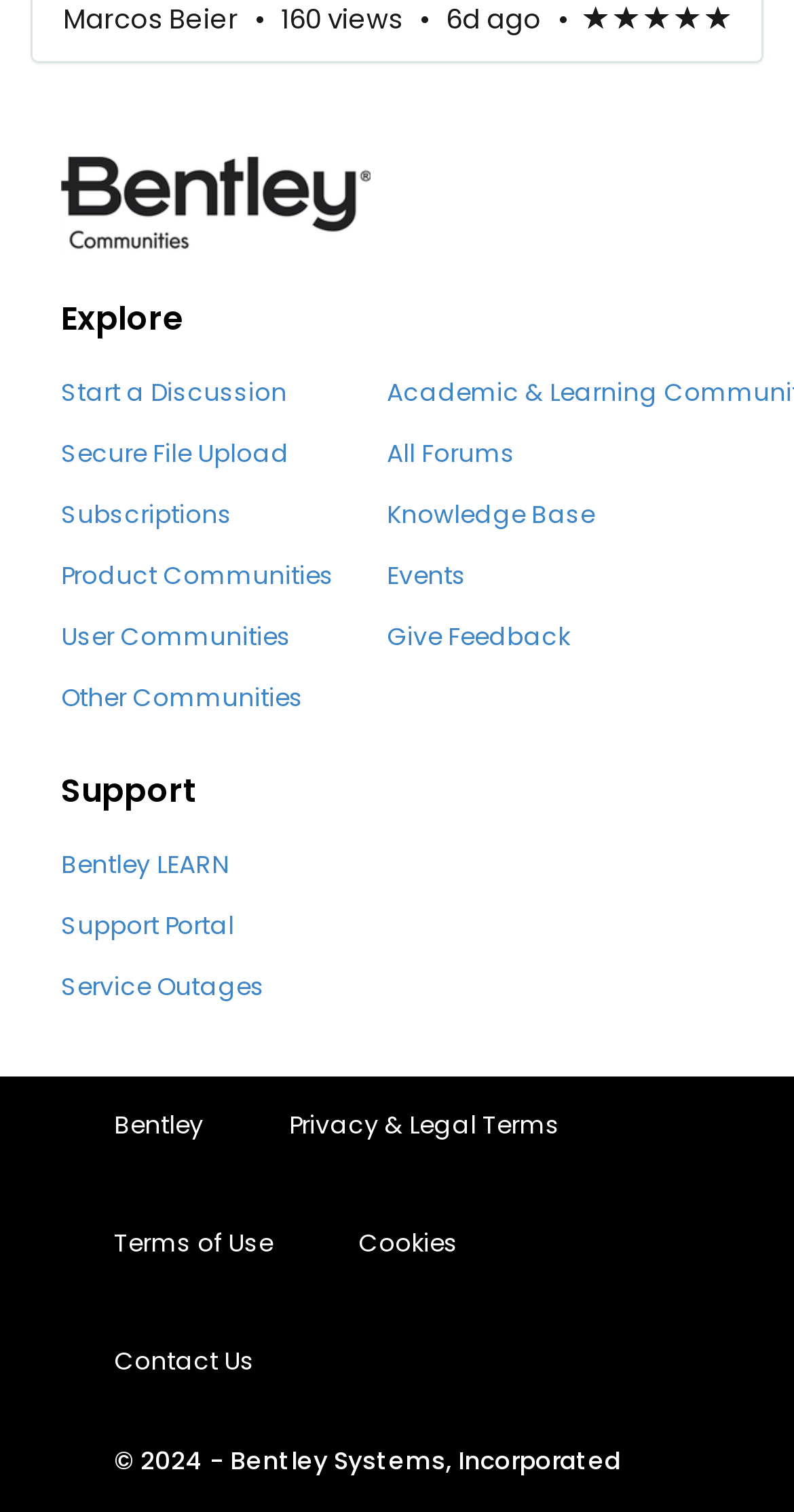What is the date and time displayed at the top of the page?
Please provide a comprehensive answer based on the visual information in the image.

The date and time displayed at the top of the page can be found in the time element with the text '2024-05-07 05:54:11' located at the top of the page.